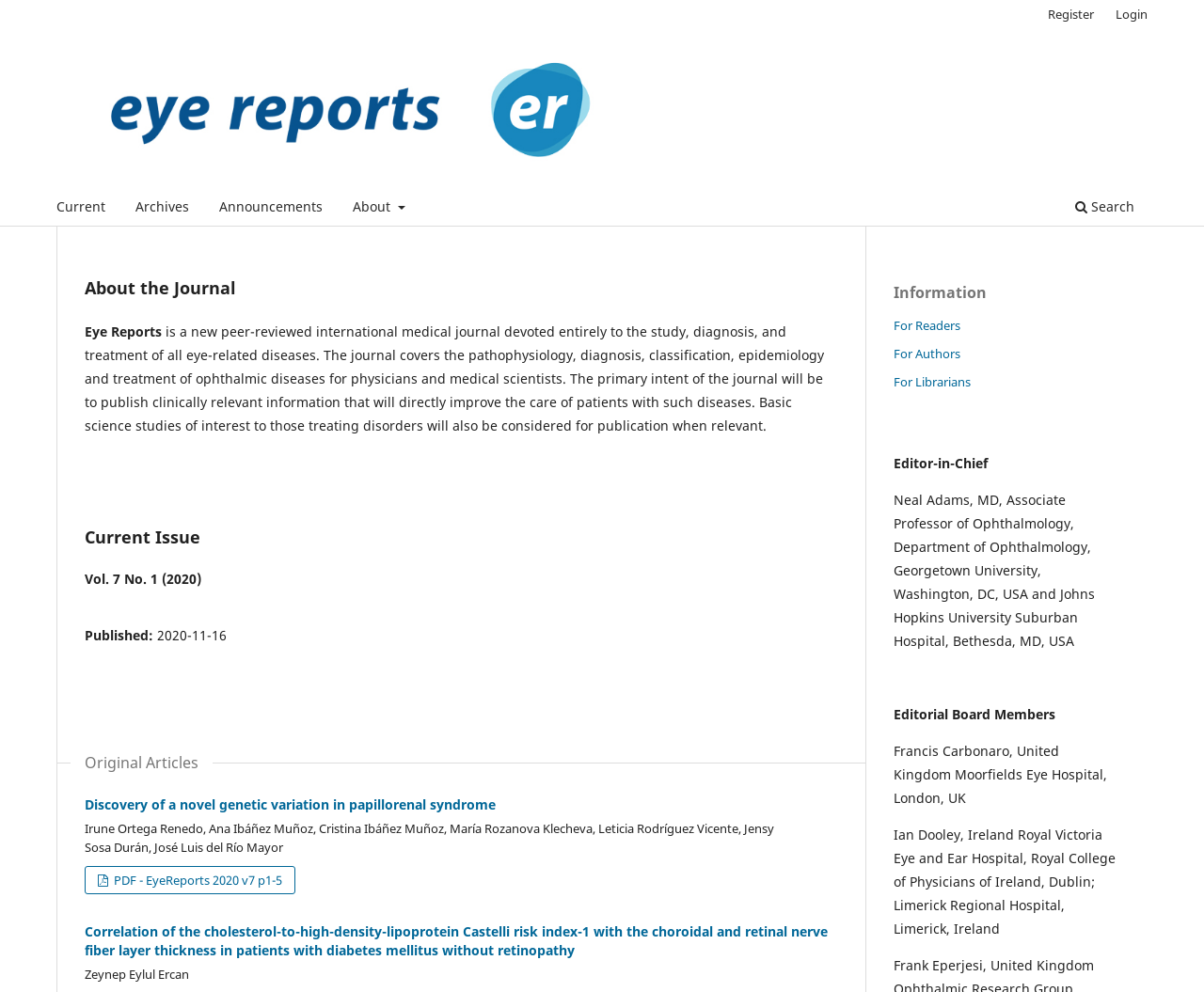By analyzing the image, answer the following question with a detailed response: What is the current issue of the journal?

The current issue of the journal can be found in the heading 'Current Issue' and the StaticText 'Vol. 7 No. 1 (2020)' which is a sub-element of the heading.